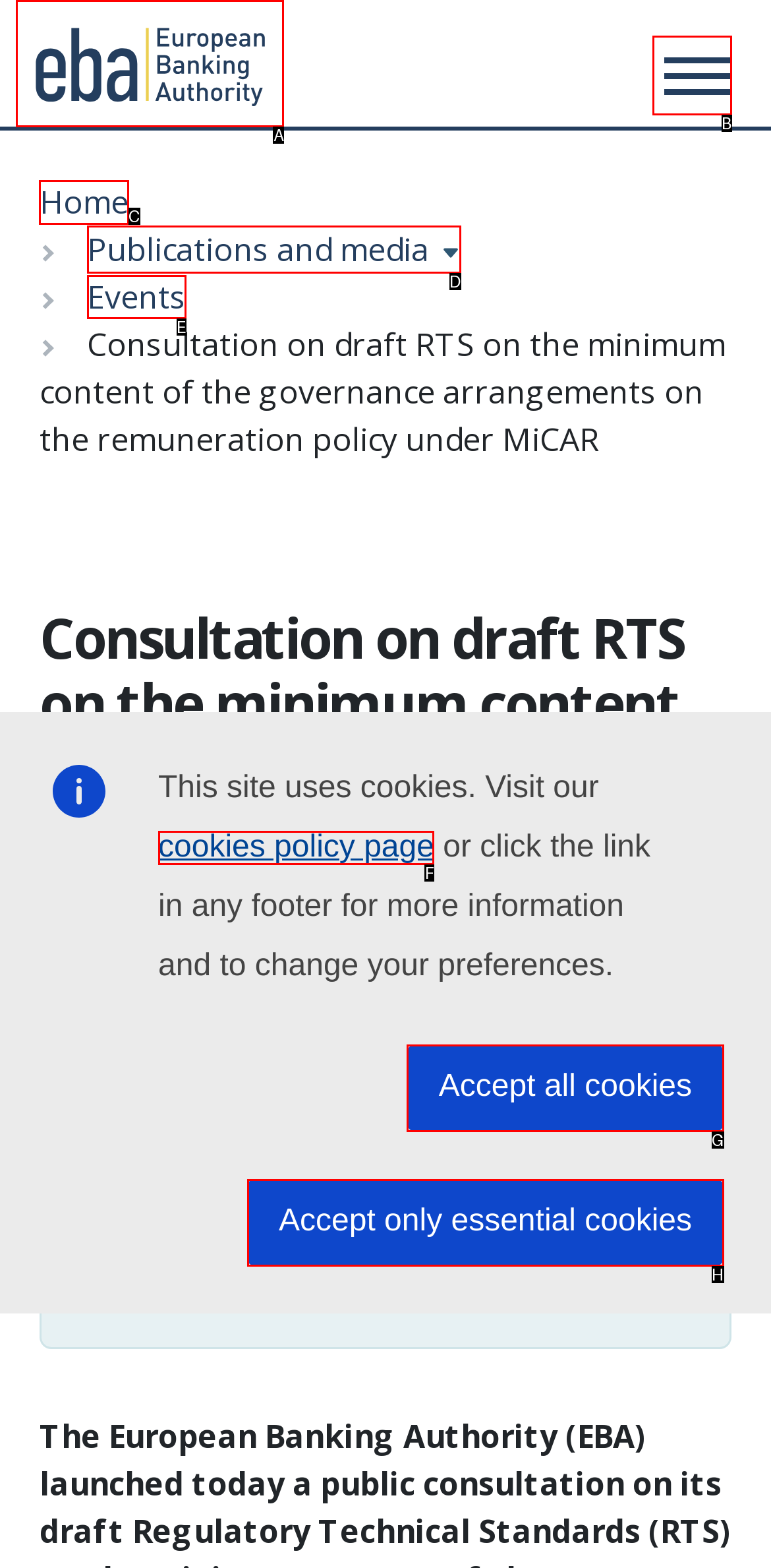Select the right option to accomplish this task: Go to the home page. Reply with the letter corresponding to the correct UI element.

C